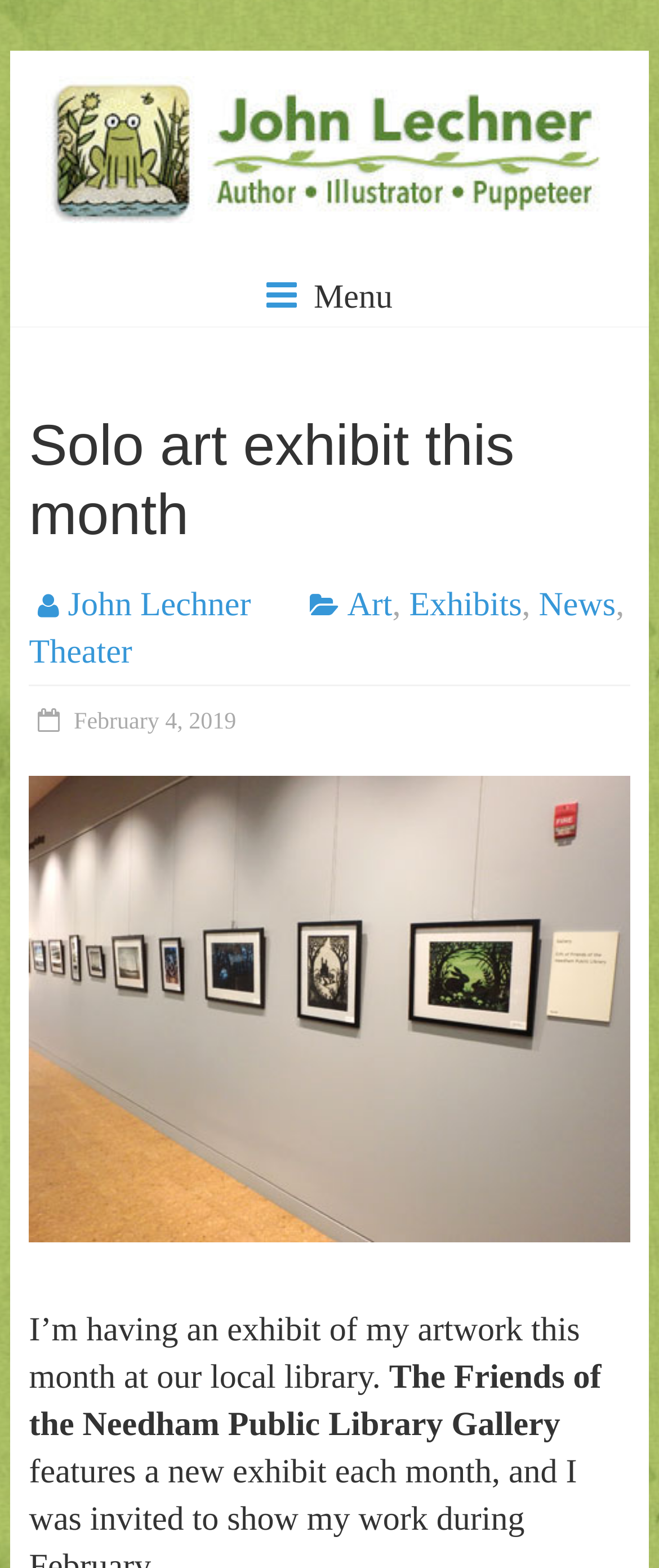Look at the image and write a detailed answer to the question: 
What type of content does the artist create?

I found link elements with the text 'Art' and 'Theater', suggesting that the artist creates content related to these categories.